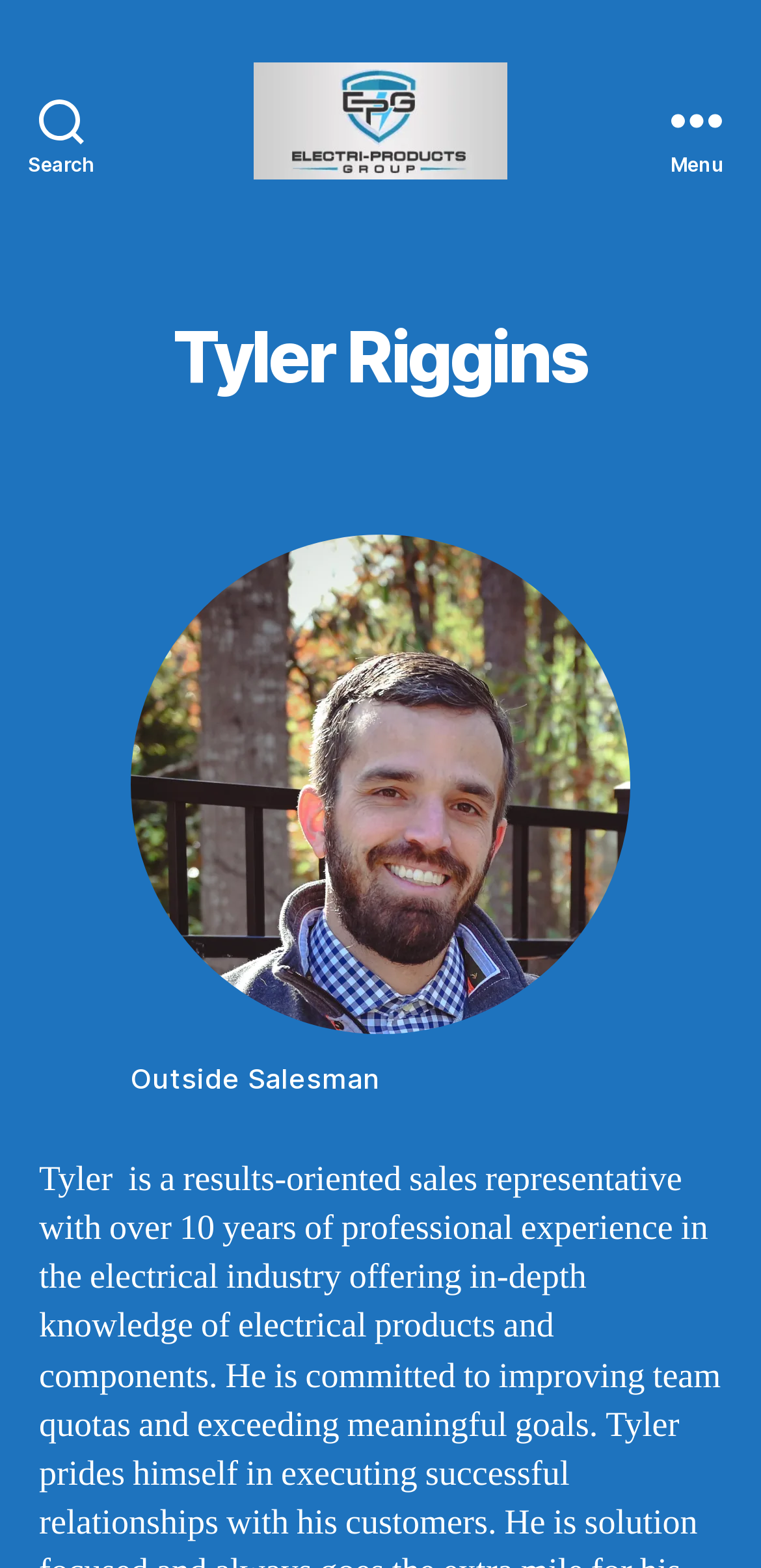Answer the following in one word or a short phrase: 
What is the name of the salesman?

Tyler Riggins